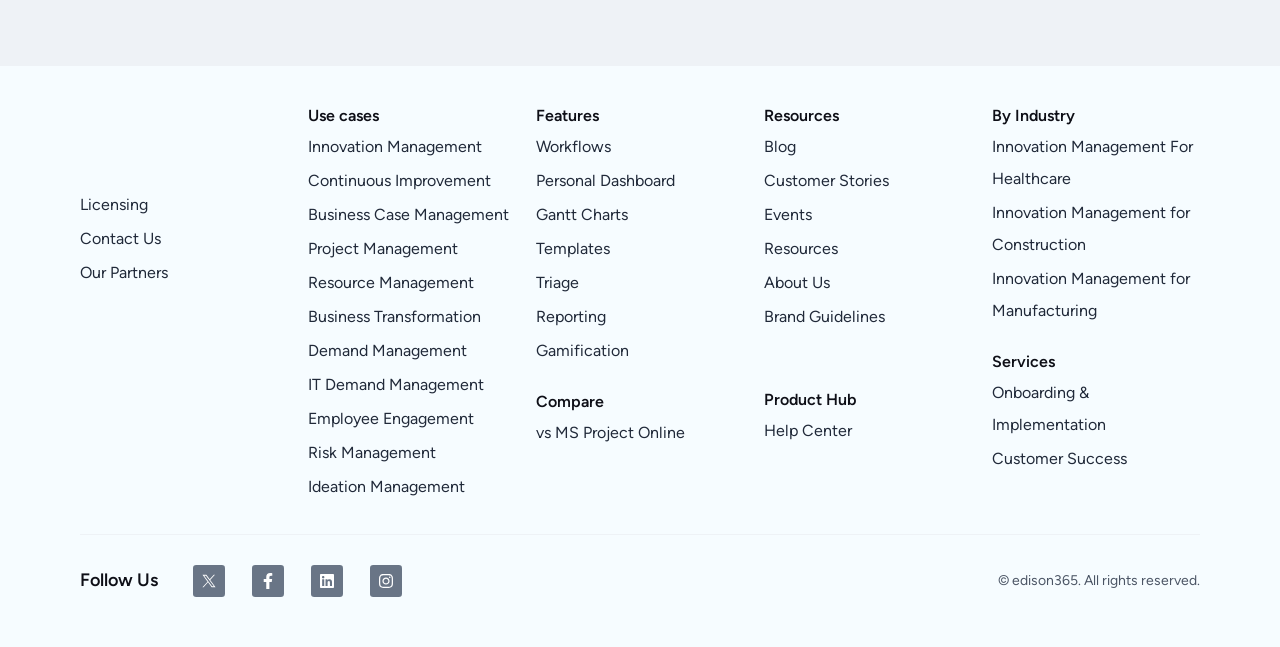Using the provided element description: "Mothman Sightings of Point Pleasant", determine the bounding box coordinates of the corresponding UI element in the screenshot.

None